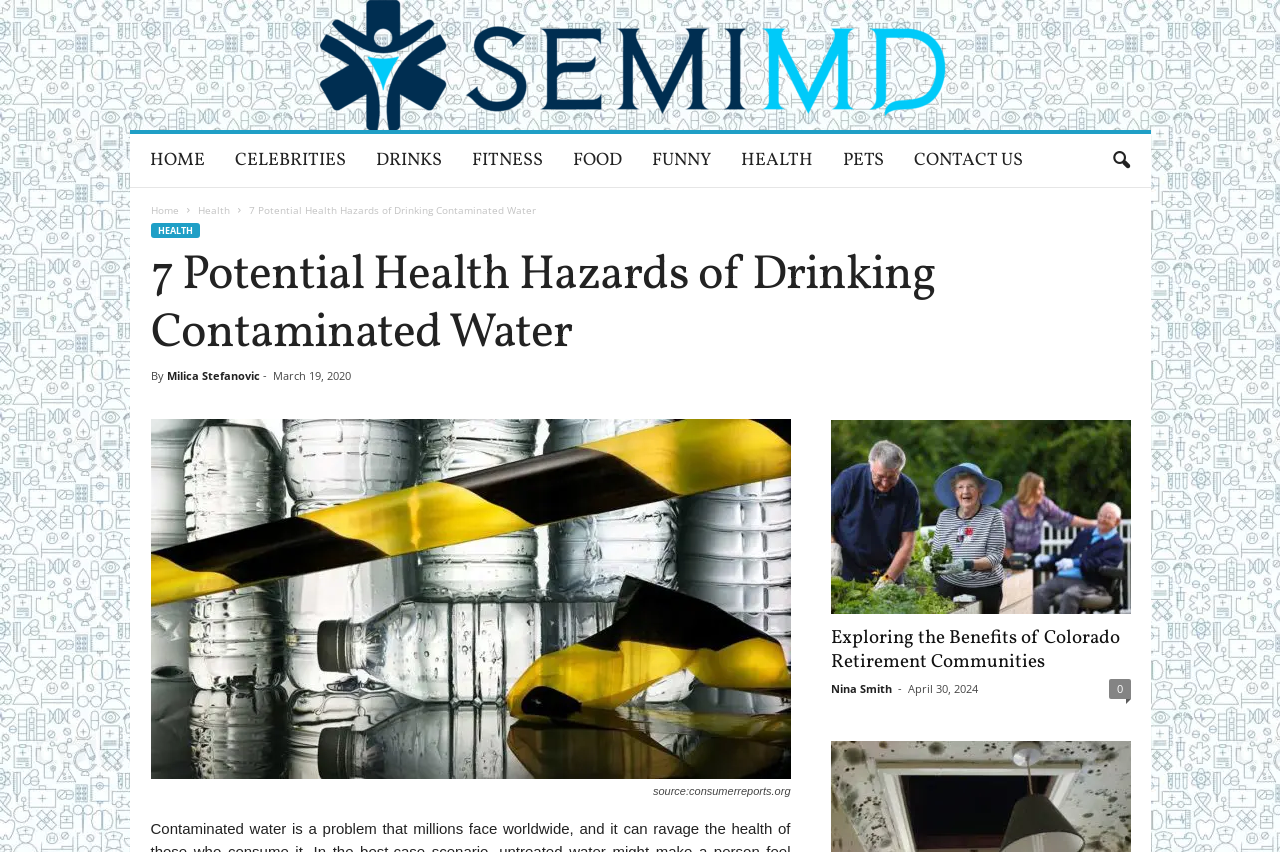Show the bounding box coordinates of the element that should be clicked to complete the task: "go to home page".

[0.105, 0.157, 0.171, 0.219]